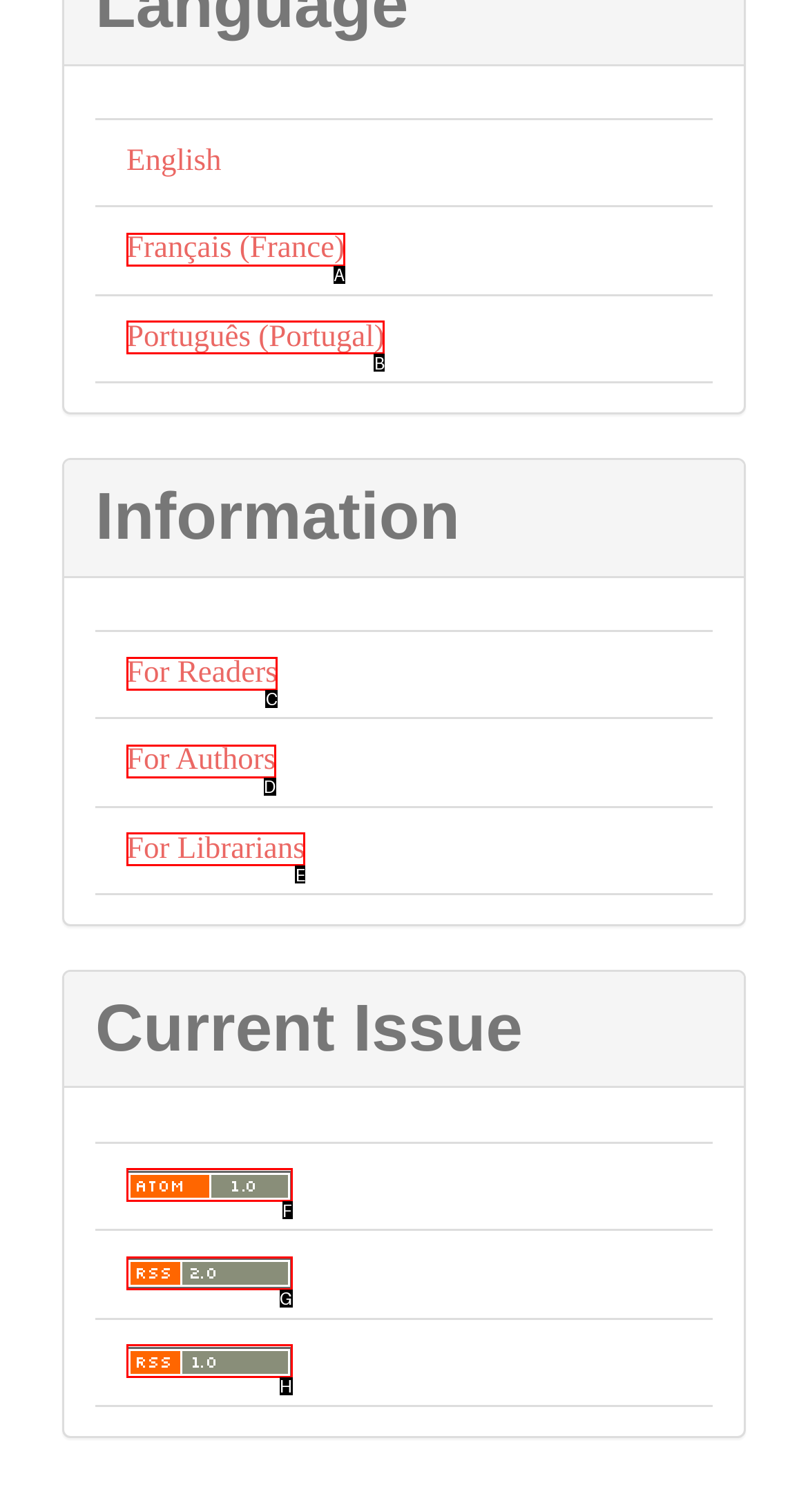Which HTML element among the options matches this description: alt="Atom logo"? Answer with the letter representing your choice.

F